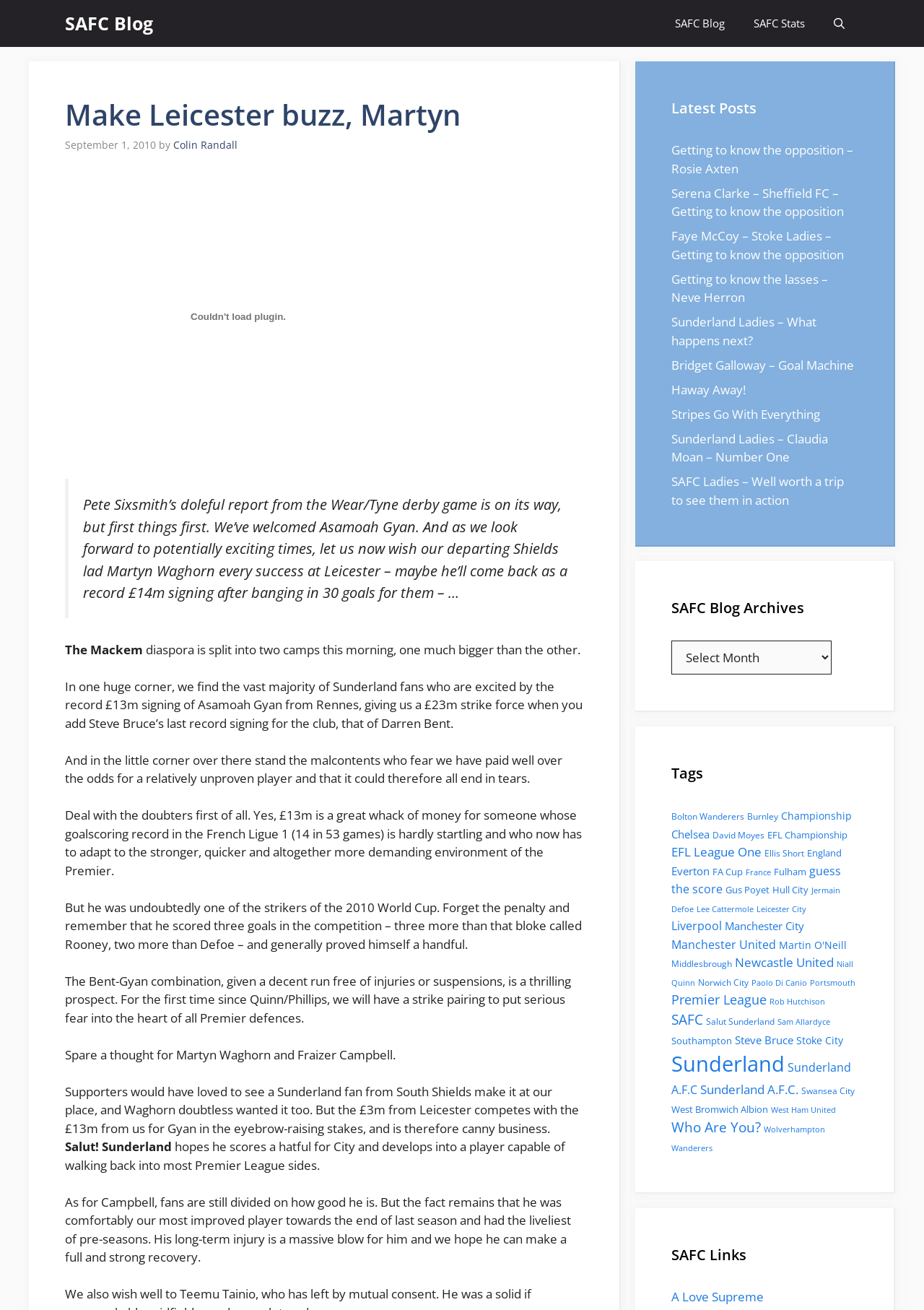What is the name of the section that lists recent posts?
Using the details shown in the screenshot, provide a comprehensive answer to the question.

The section that lists recent posts is located on the right-hand side of the webpage, and is titled 'Latest Posts'. It contains a list of links to recent articles on the blog.